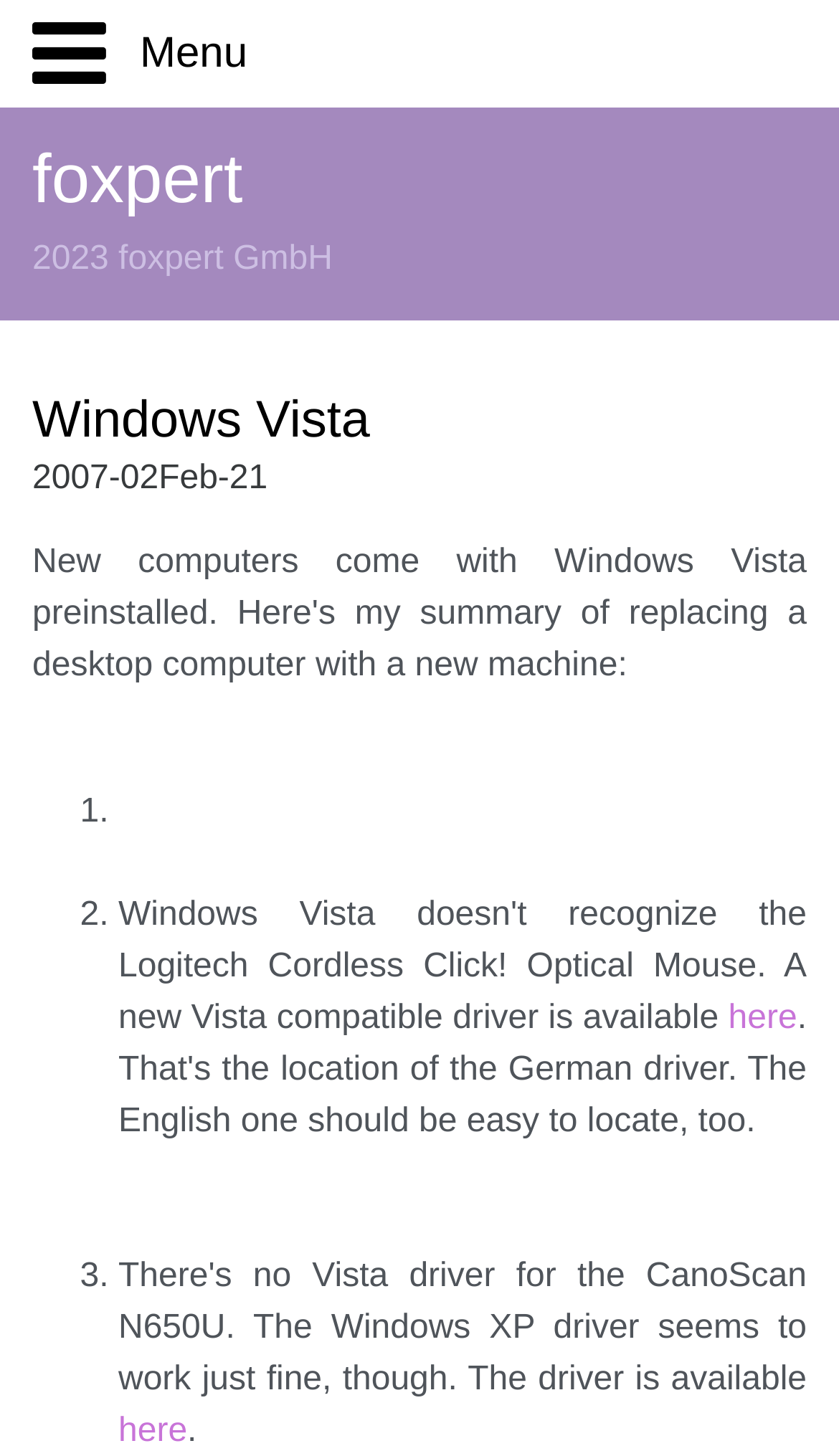Extract the bounding box coordinates of the UI element described: "foxpert". Provide the coordinates in the format [left, top, right, bottom] with values ranging from 0 to 1.

[0.038, 0.096, 0.289, 0.149]